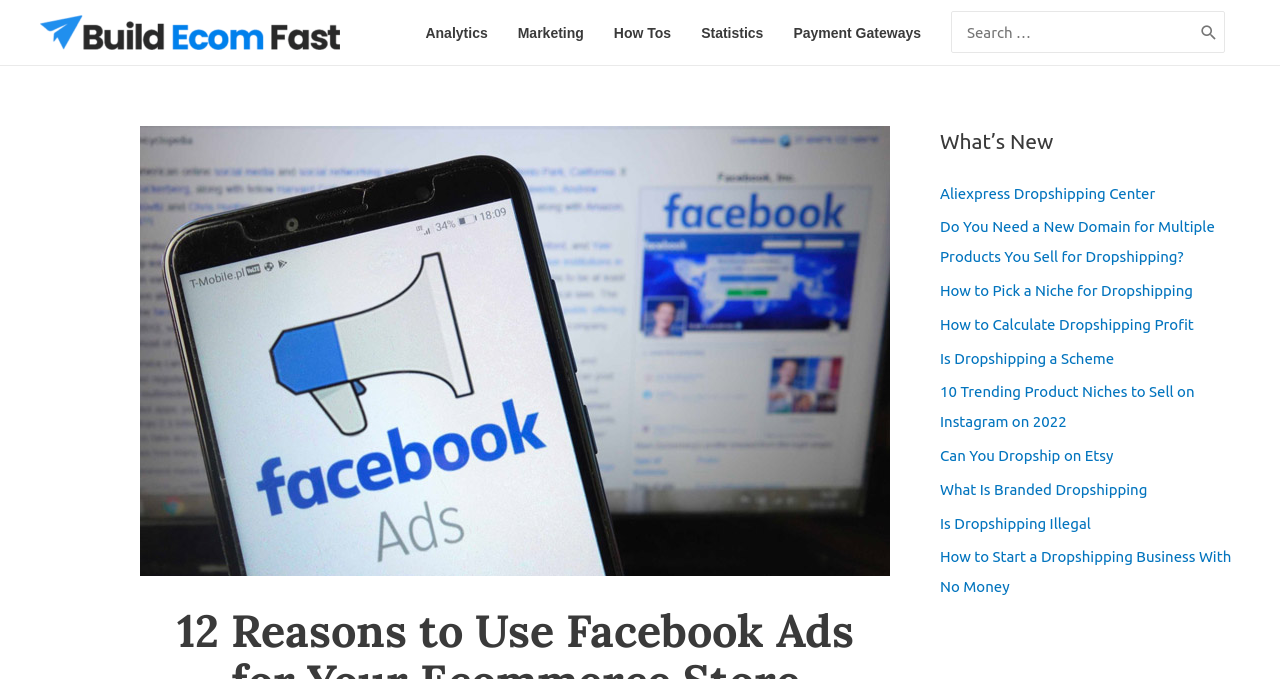What is the purpose of the search bar?
Using the visual information, respond with a single word or phrase.

To search the website